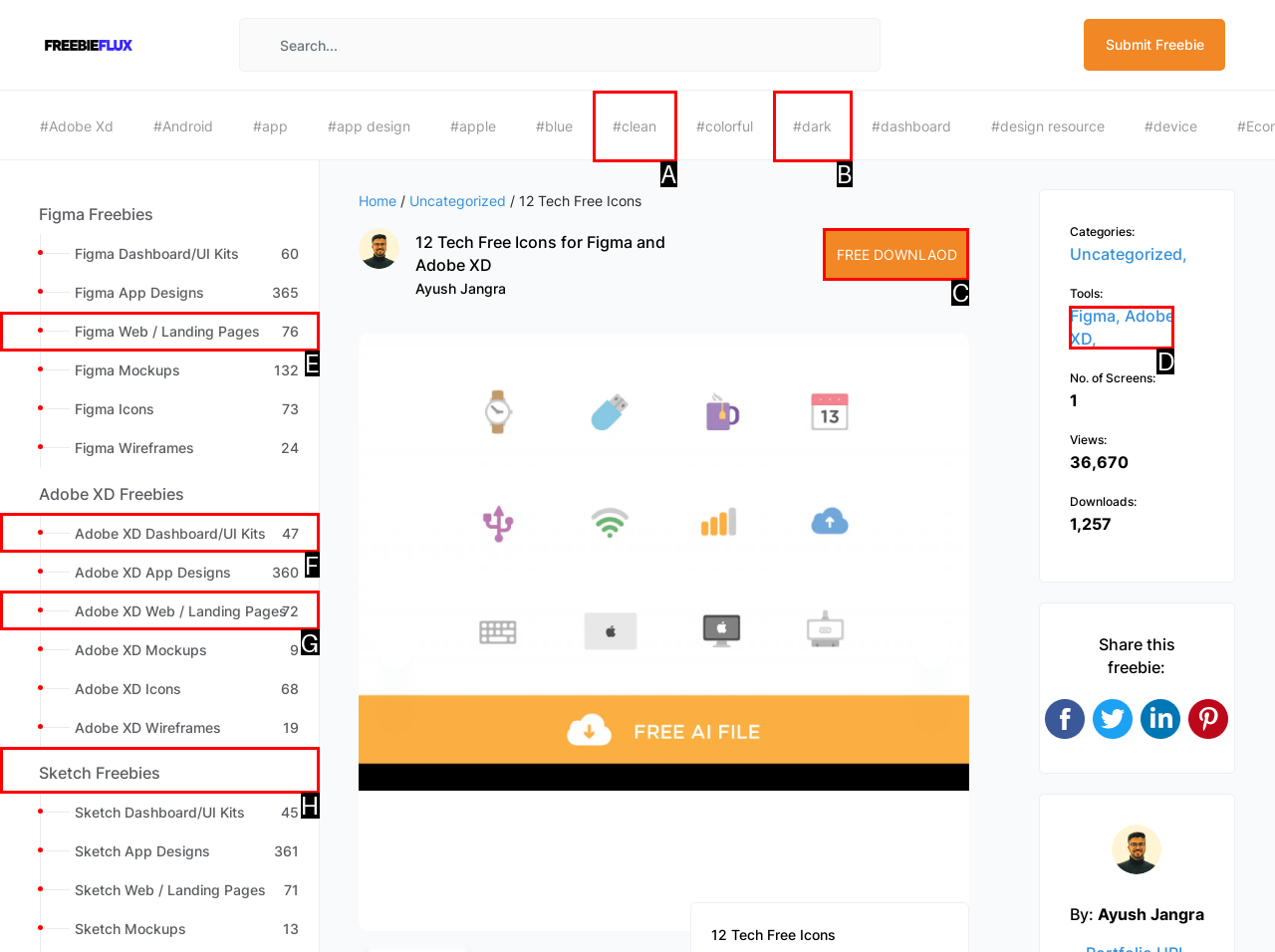Identify which lettered option completes the task: Download 12 Tech Free Icons. Provide the letter of the correct choice.

C